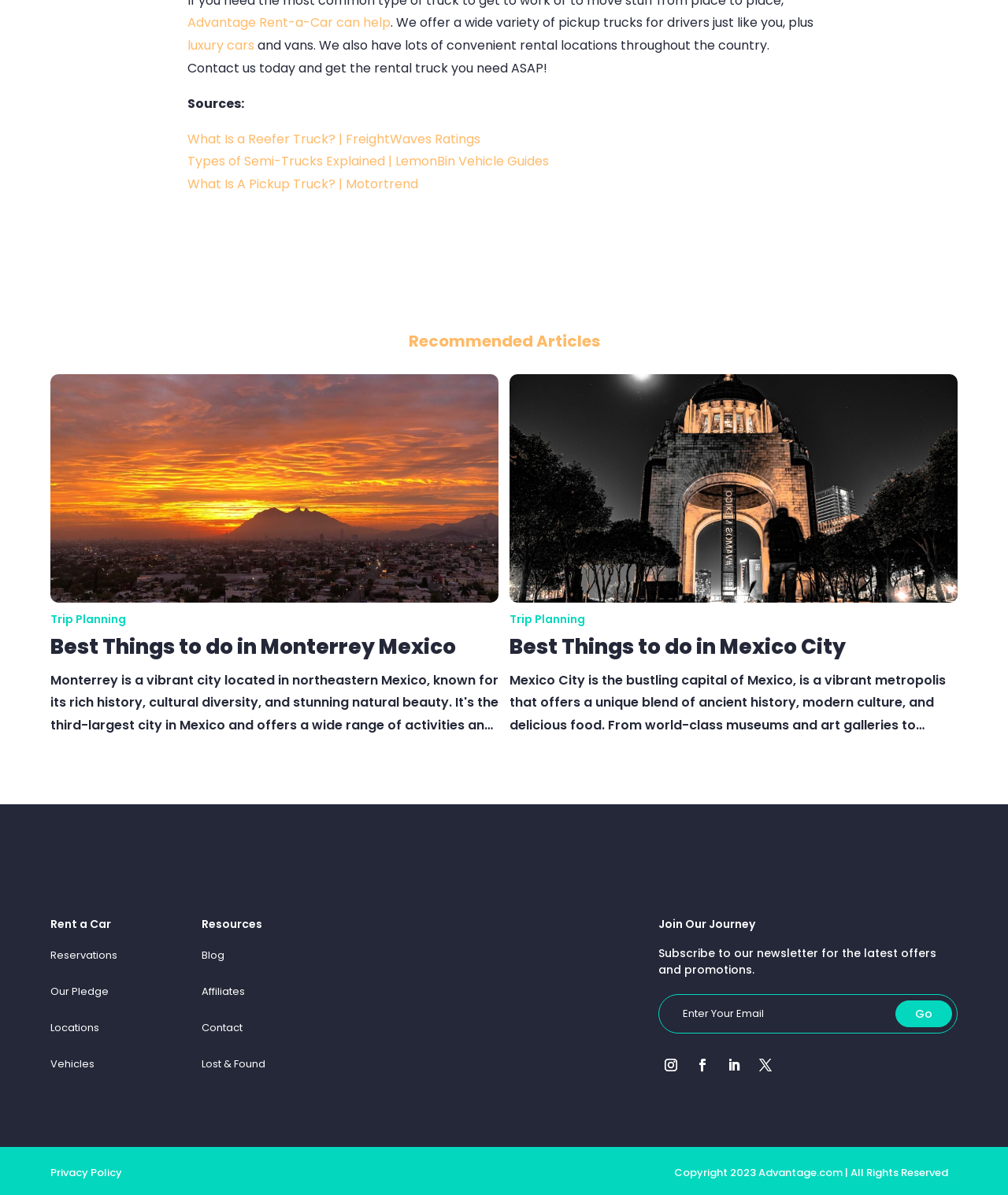Can you provide the bounding box coordinates for the element that should be clicked to implement the instruction: "Read 'Best Things to do in Monterrey Mexico'"?

[0.05, 0.313, 0.495, 0.504]